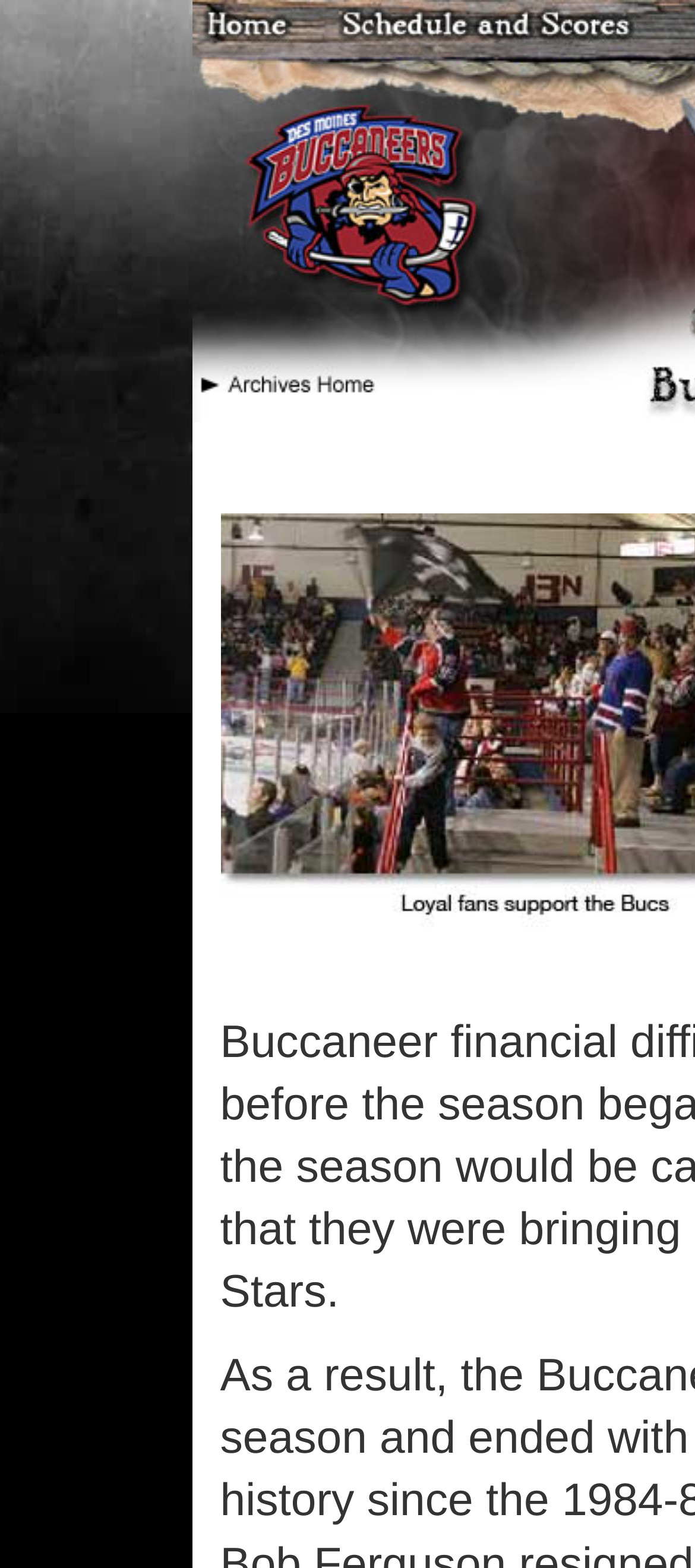What is the purpose of the images on the page?
Answer the question based on the image using a single word or a brief phrase.

menu icons